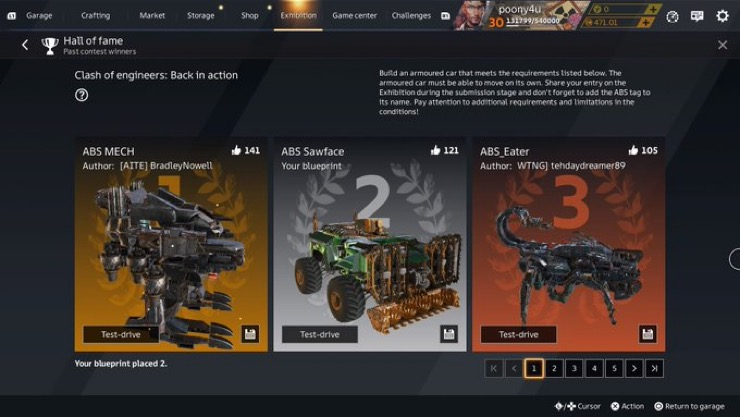What is the purpose of the 'Test-drive' button?
Respond to the question with a well-detailed and thorough answer.

The 'Test-drive' button is likely intended to allow users to test and experience the performance of the armored vehicle designs, such as ABS MECH and ABS_Eater, in a simulated environment.